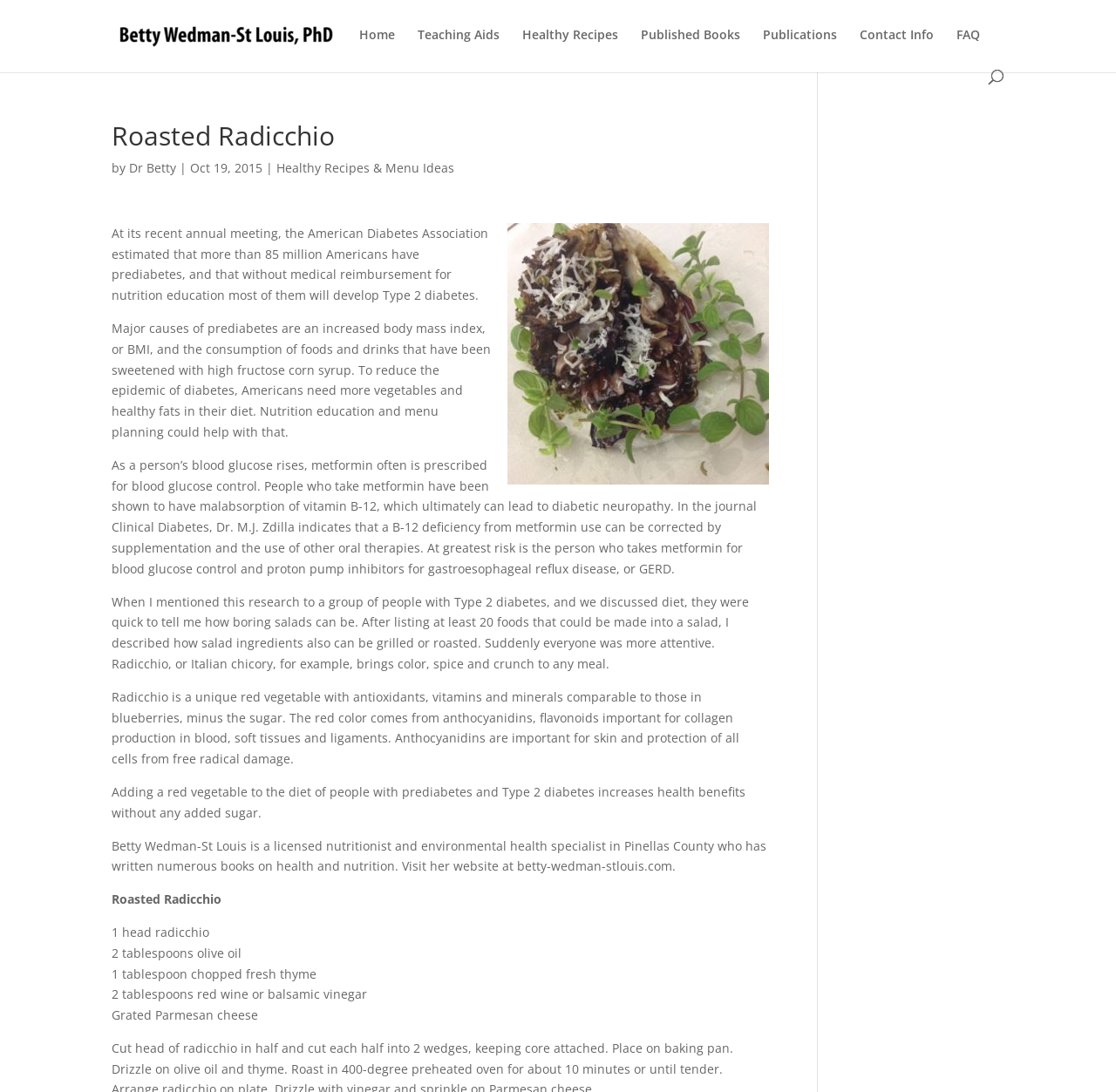Locate the bounding box coordinates of the clickable region to complete the following instruction: "view the Annual Reports."

None